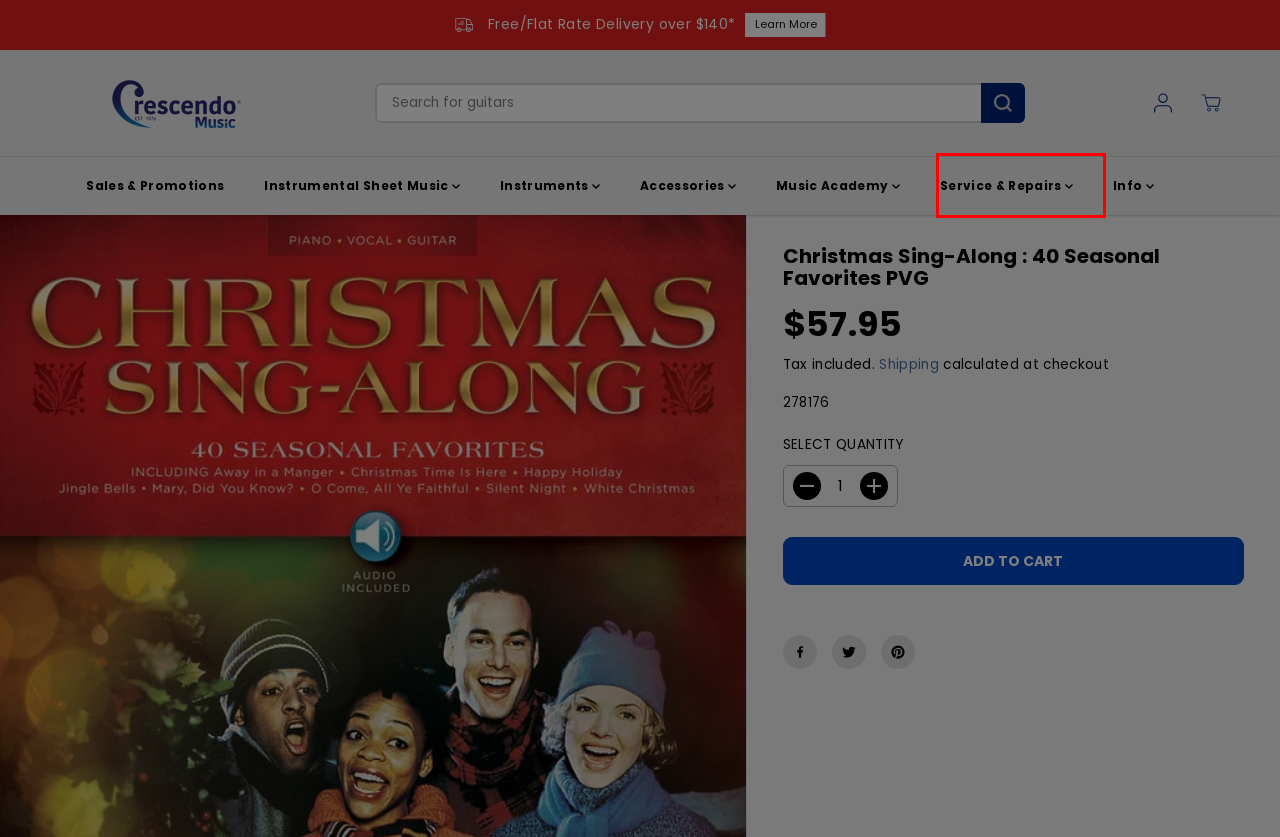You have a screenshot of a webpage where a red bounding box highlights a specific UI element. Identify the description that best matches the resulting webpage after the highlighted element is clicked. The choices are:
A. Sales & Promos!
B. Your Trusted Musical Instrument Service & Repair in Perth
C. Crescendo Academy | Instrumental Music Lessons in Perth WA
D. Pay-in-4 & Shipping Rates - Crescendo WA Payment Option
E. Search: 47 results found for "*SPC2024*"
F. Crescendo Music Musical Instrument Hire - Rental Option Perth WA Store
G. FAQs
H. Shipping & Delivery

B